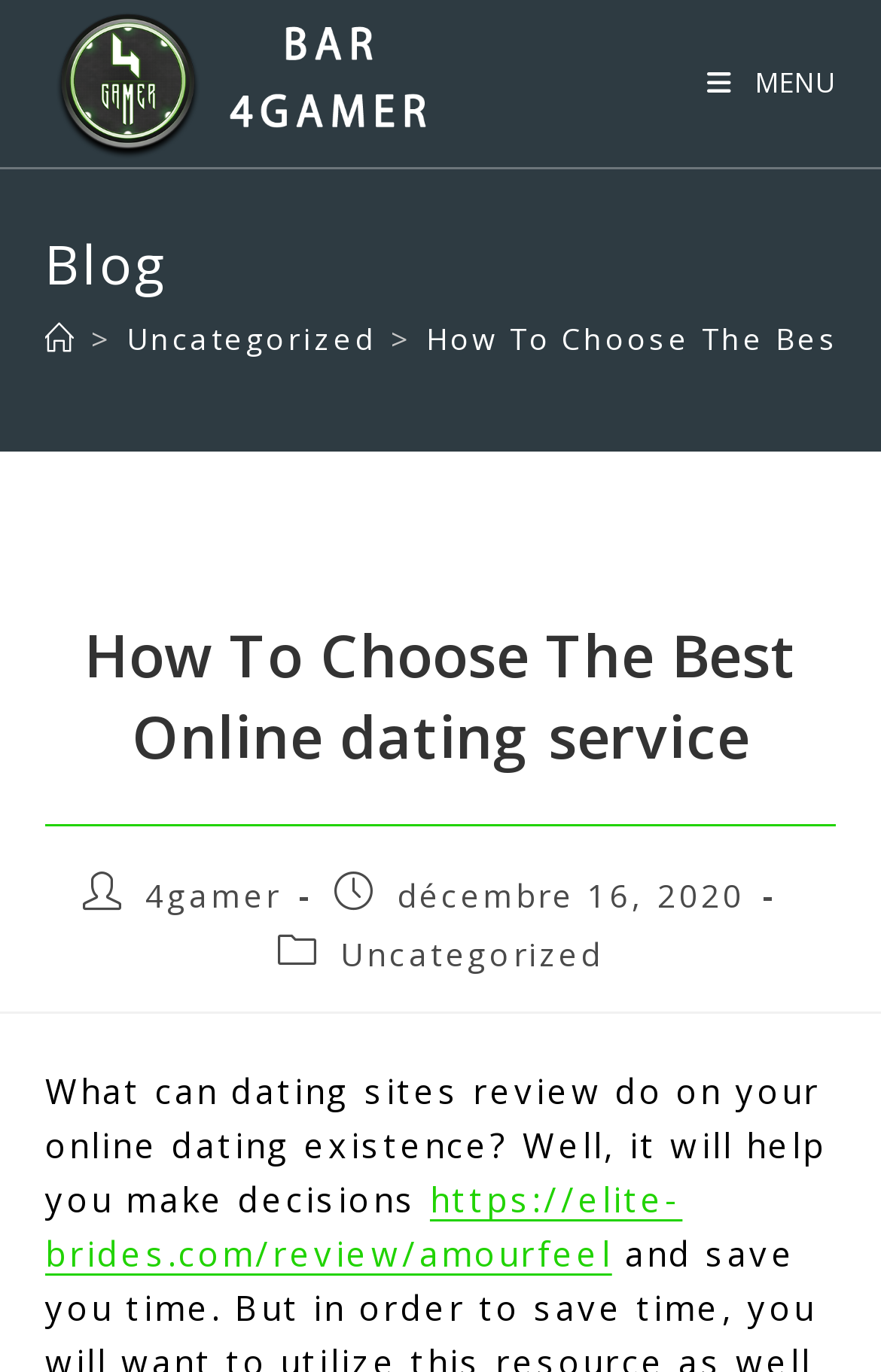Find the bounding box of the web element that fits this description: "Menu Fermer".

[0.802, 0.046, 0.95, 0.074]